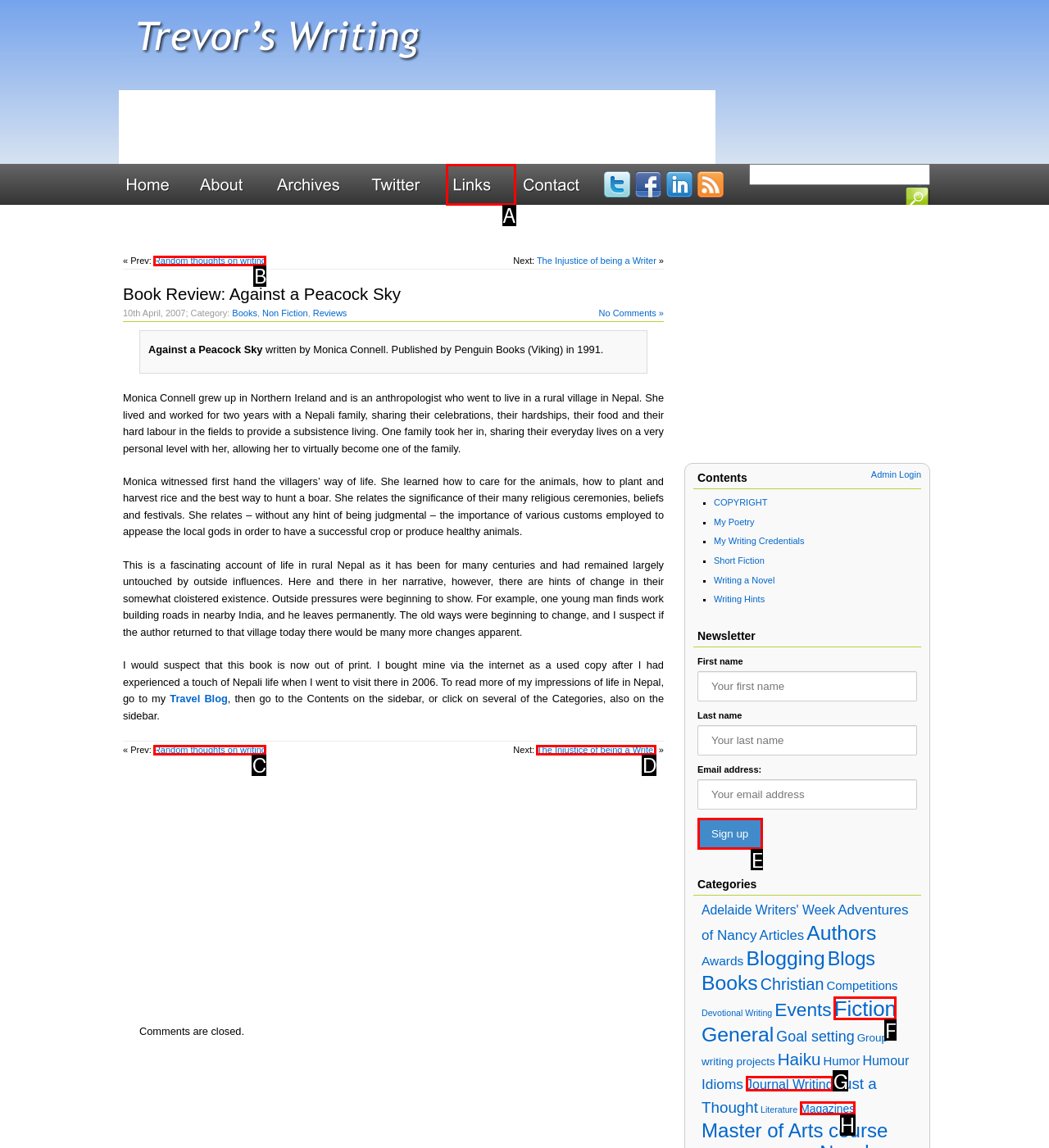Determine which option should be clicked to carry out this task: Subscribe to the newsletter
State the letter of the correct choice from the provided options.

E